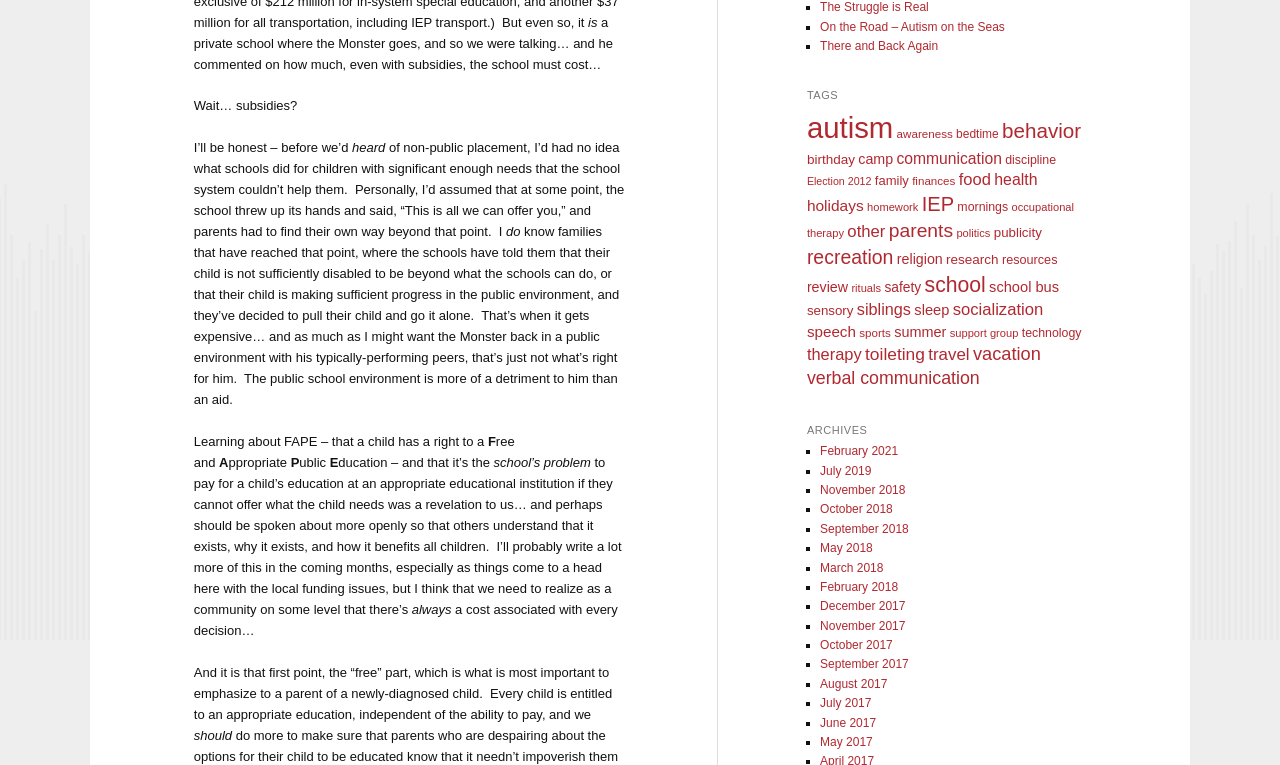Using the element description IEP, predict the bounding box coordinates for the UI element. Provide the coordinates in (top-left x, top-left y, bottom-right x, bottom-right y) format with values ranging from 0 to 1.

[0.72, 0.252, 0.745, 0.281]